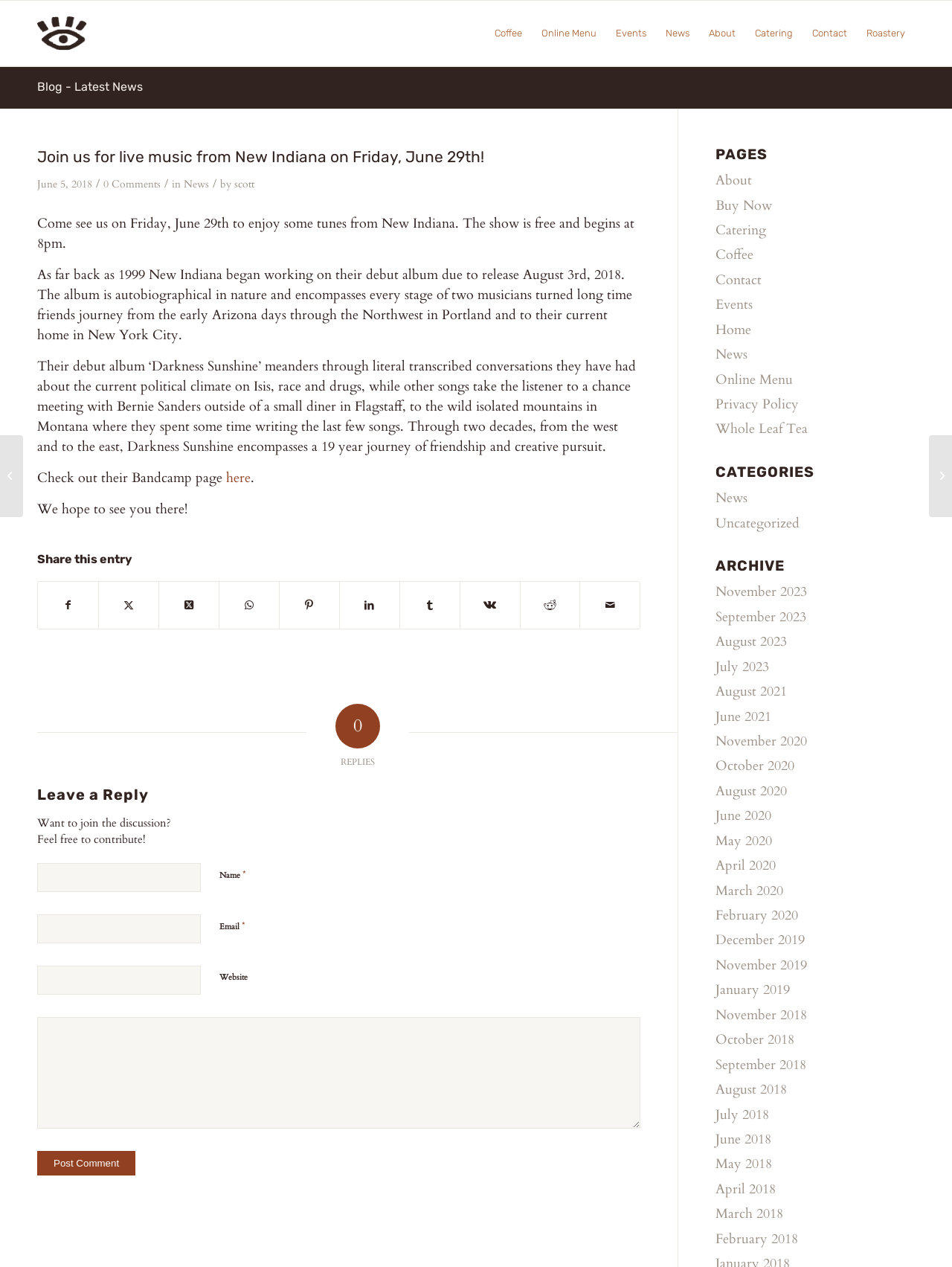Find the bounding box coordinates of the element to click in order to complete this instruction: "Read the blog post about New Indiana's live music event". The bounding box coordinates must be four float numbers between 0 and 1, denoted as [left, top, right, bottom].

[0.039, 0.116, 0.673, 0.132]